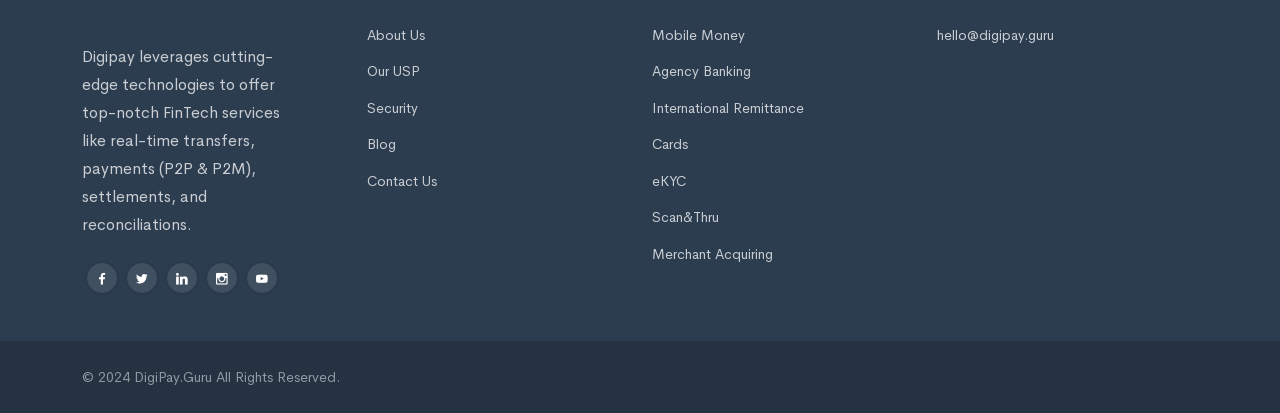Give a one-word or short phrase answer to this question: 
What is the last link mentioned in the 'About Us' section?

Contact Us